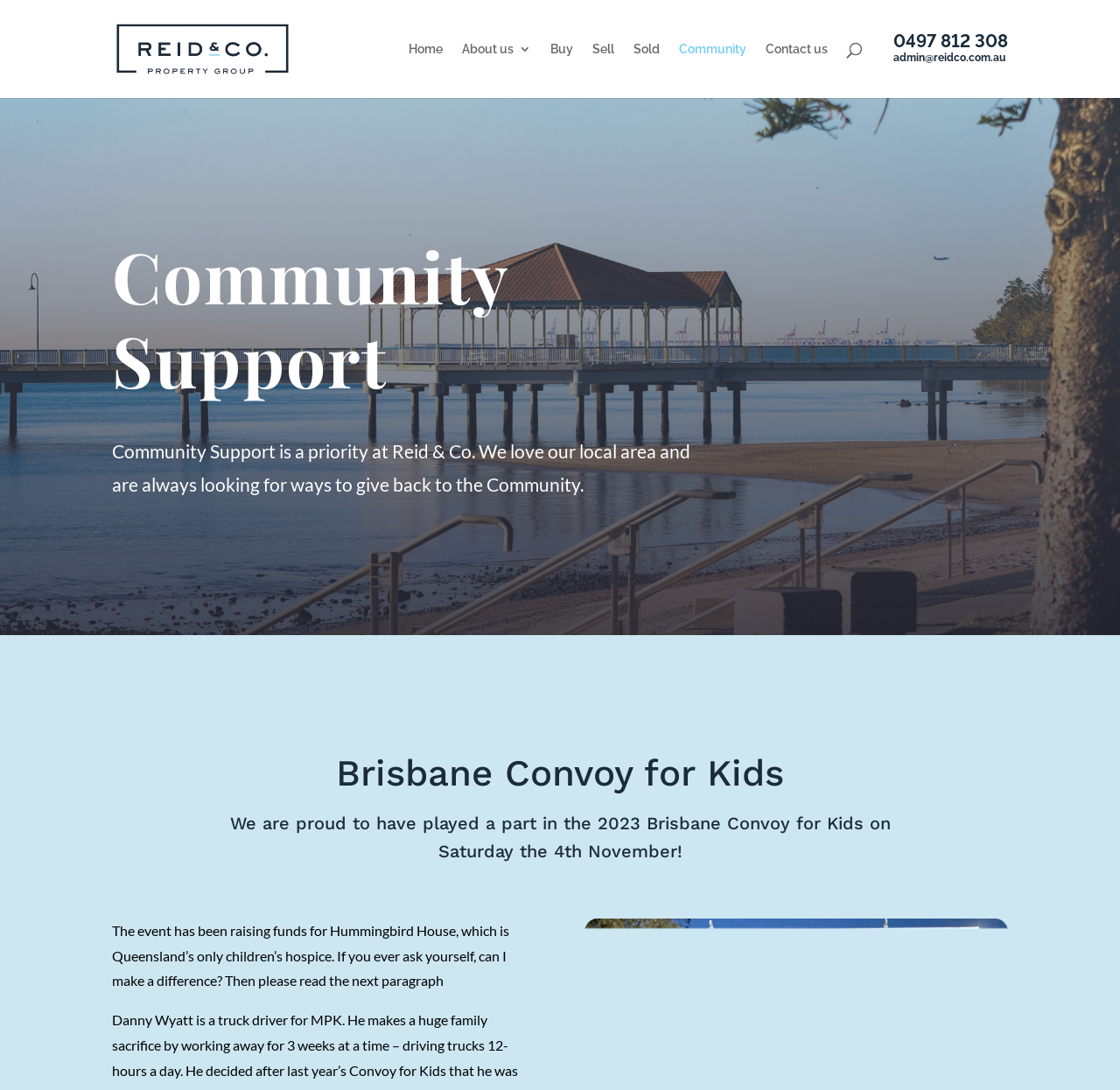What is the name of the company?
Give a detailed and exhaustive answer to the question.

The name of the company can be found in the top-left corner of the webpage, where the logo and the company name 'Reid & Co.' are displayed.